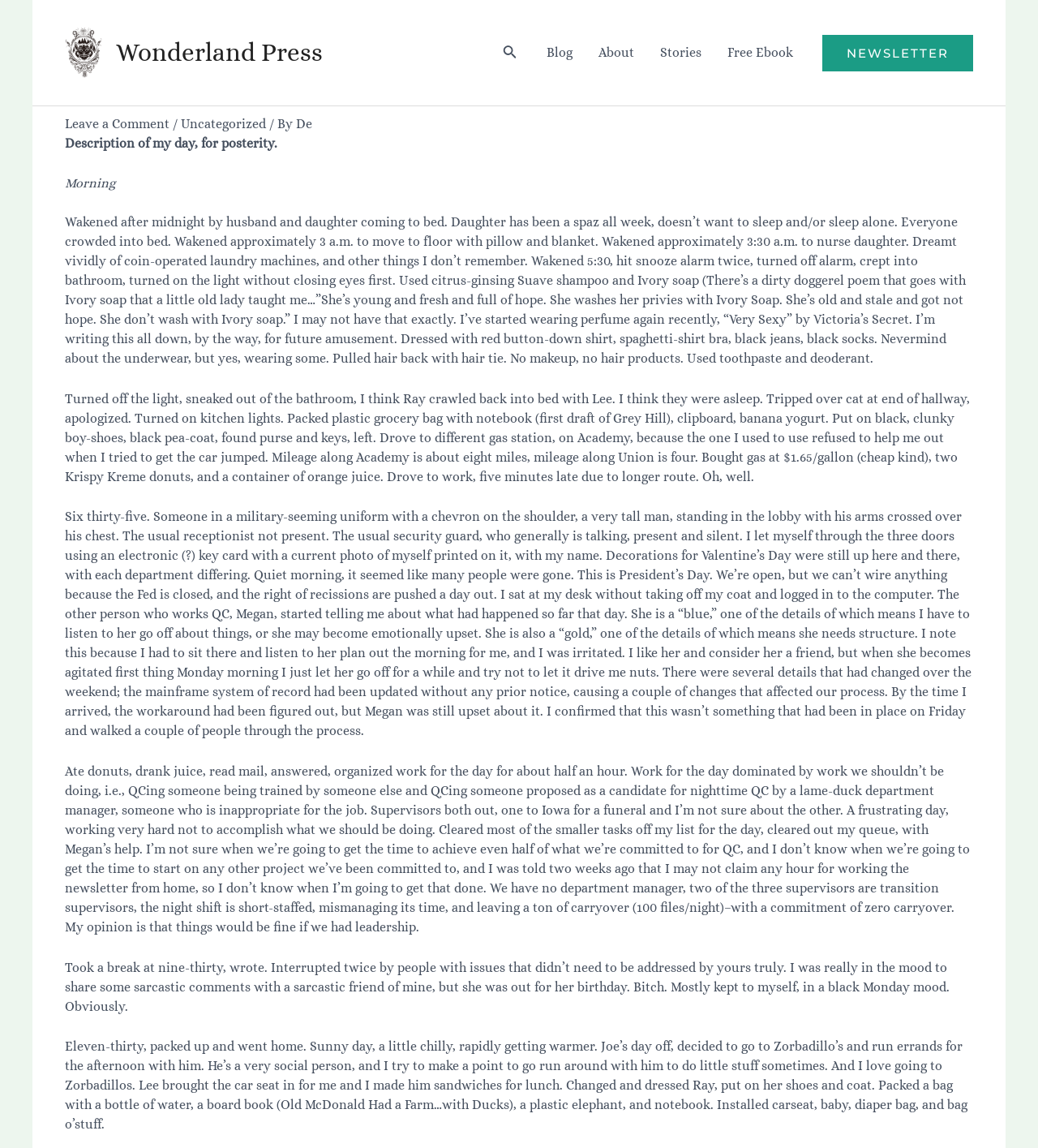What is the author's mode of transportation to work? Look at the image and give a one-word or short phrase answer.

Car